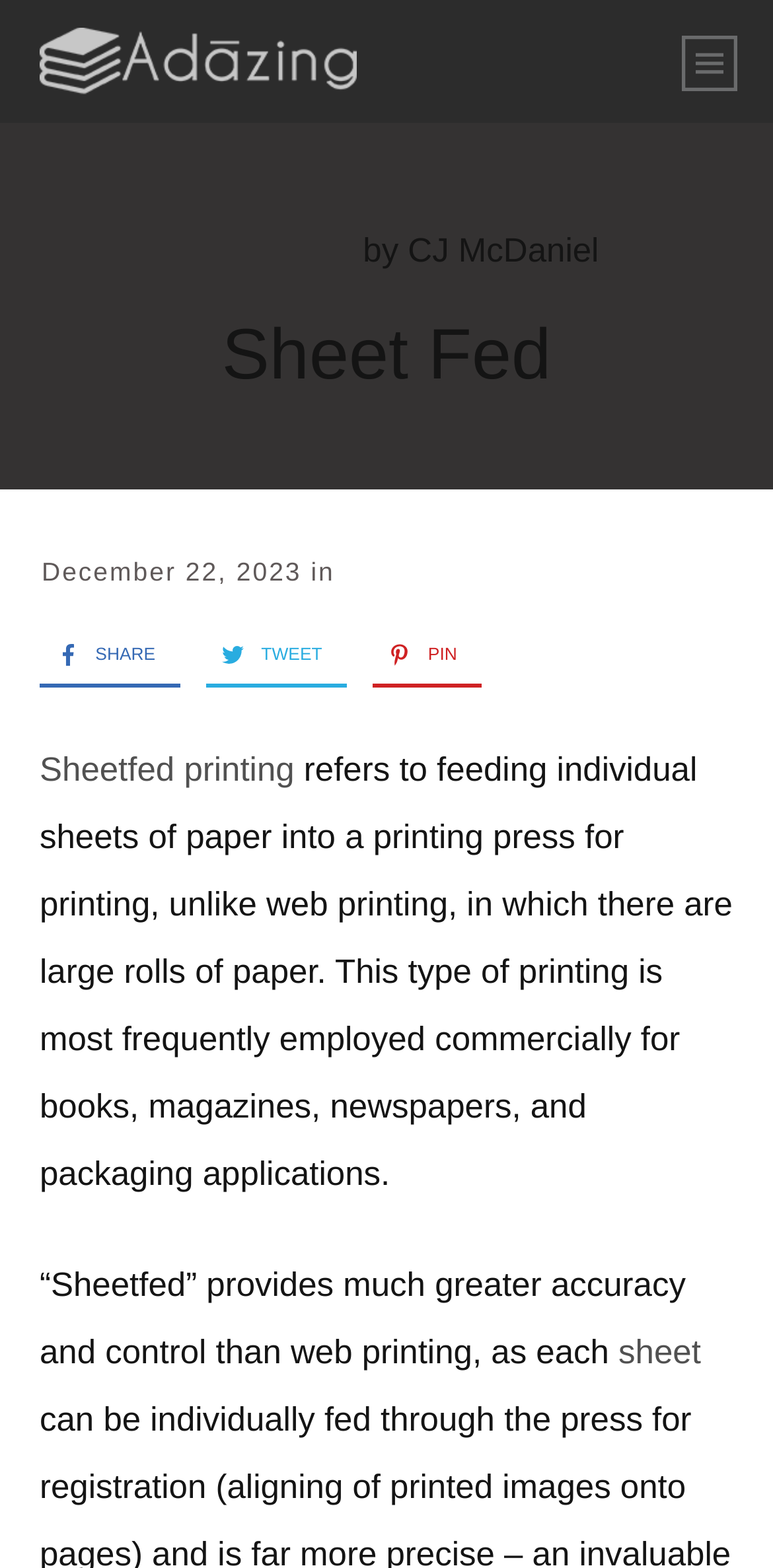Provide the bounding box coordinates of the HTML element this sentence describes: "sheet". The bounding box coordinates consist of four float numbers between 0 and 1, i.e., [left, top, right, bottom].

[0.8, 0.85, 0.907, 0.874]